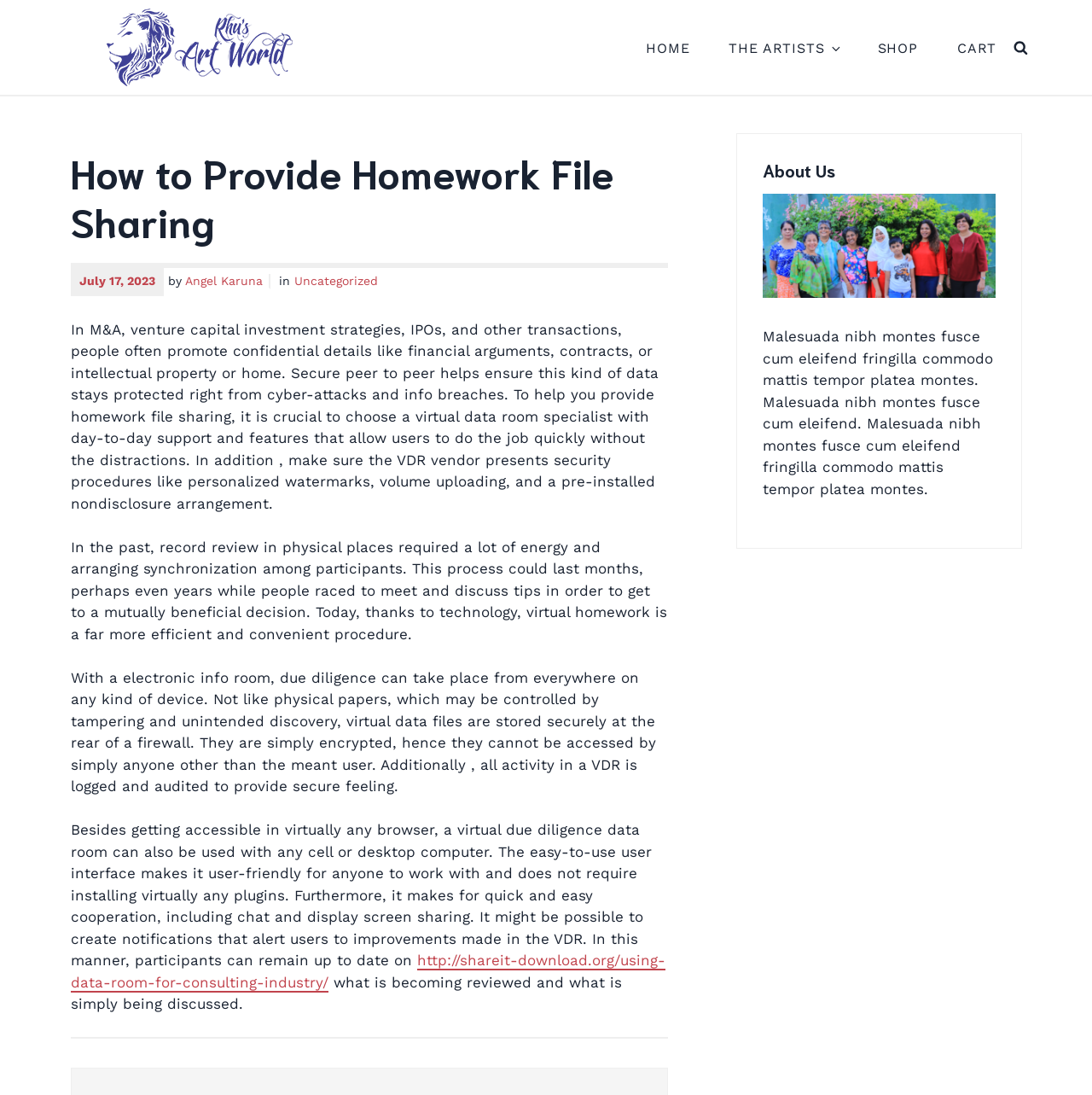Determine the main headline from the webpage and extract its text.

How to Provide Homework File Sharing